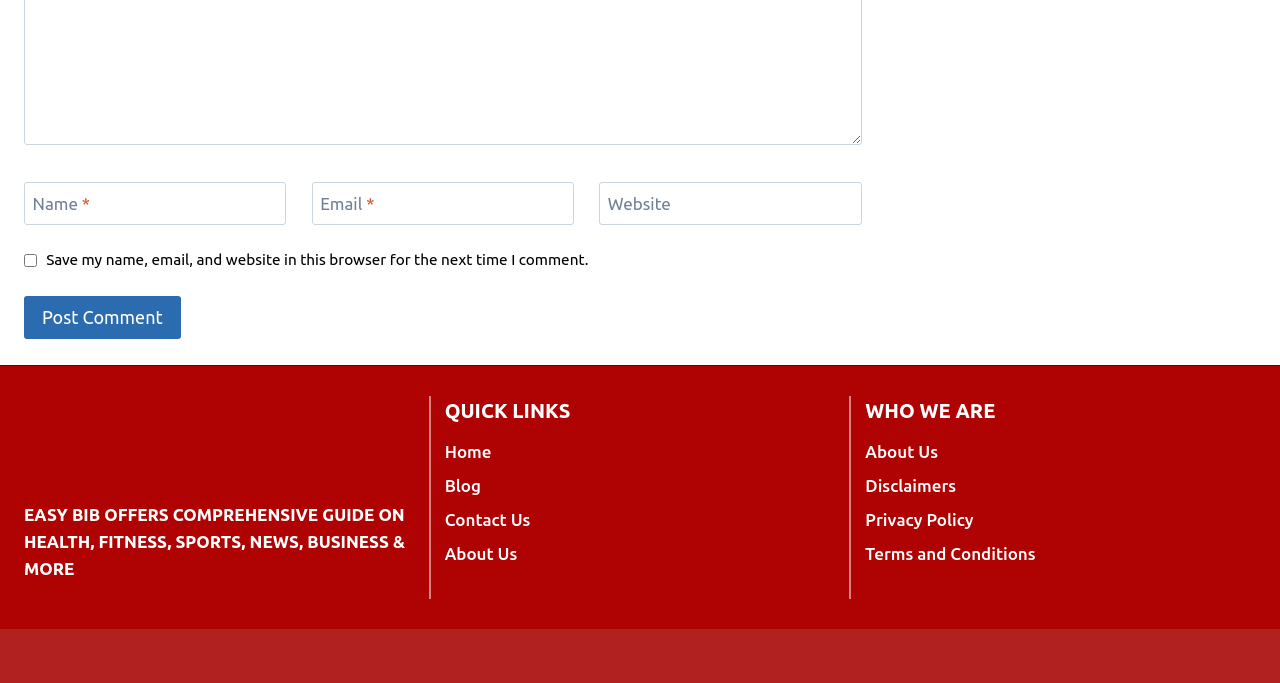What is the 'Post Comment' button for?
Provide a concise answer using a single word or phrase based on the image.

To submit a comment